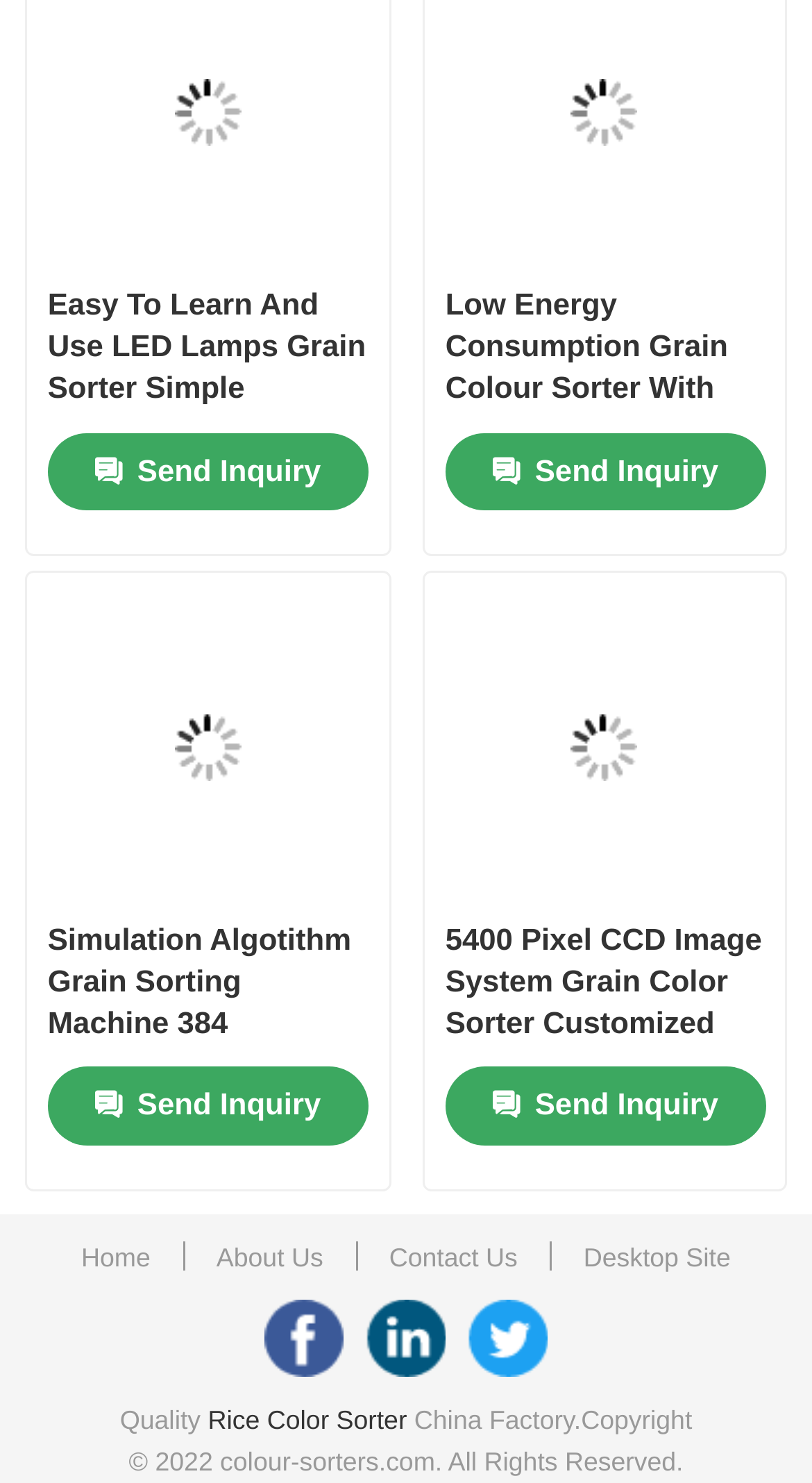Determine the bounding box coordinates for the area that should be clicked to carry out the following instruction: "Send an inquiry for the 'Easy To Learn And Use LED Lamps Grain Sorter Simple Operation' product".

[0.059, 0.292, 0.453, 0.344]